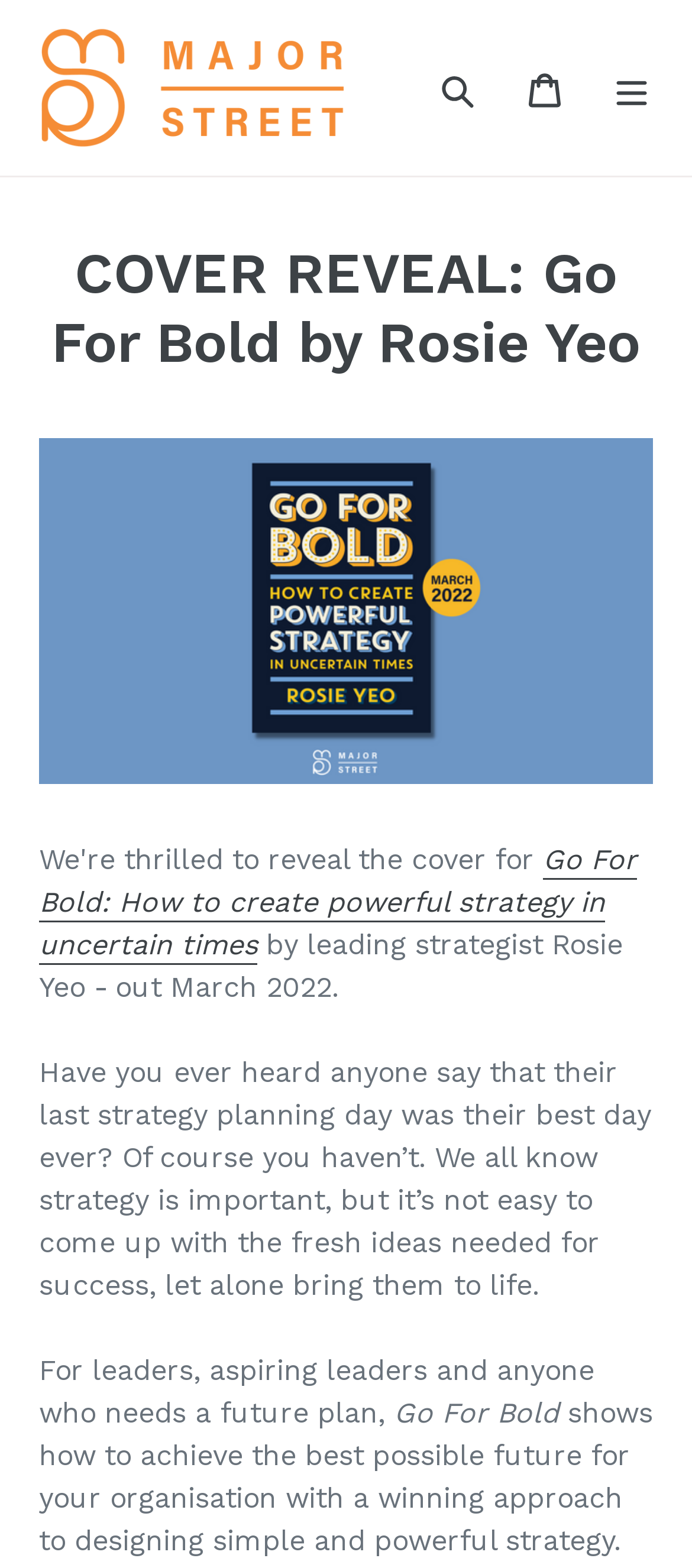What type of audience is the book intended for?
Please provide a single word or phrase answer based on the image.

Leaders and aspiring leaders